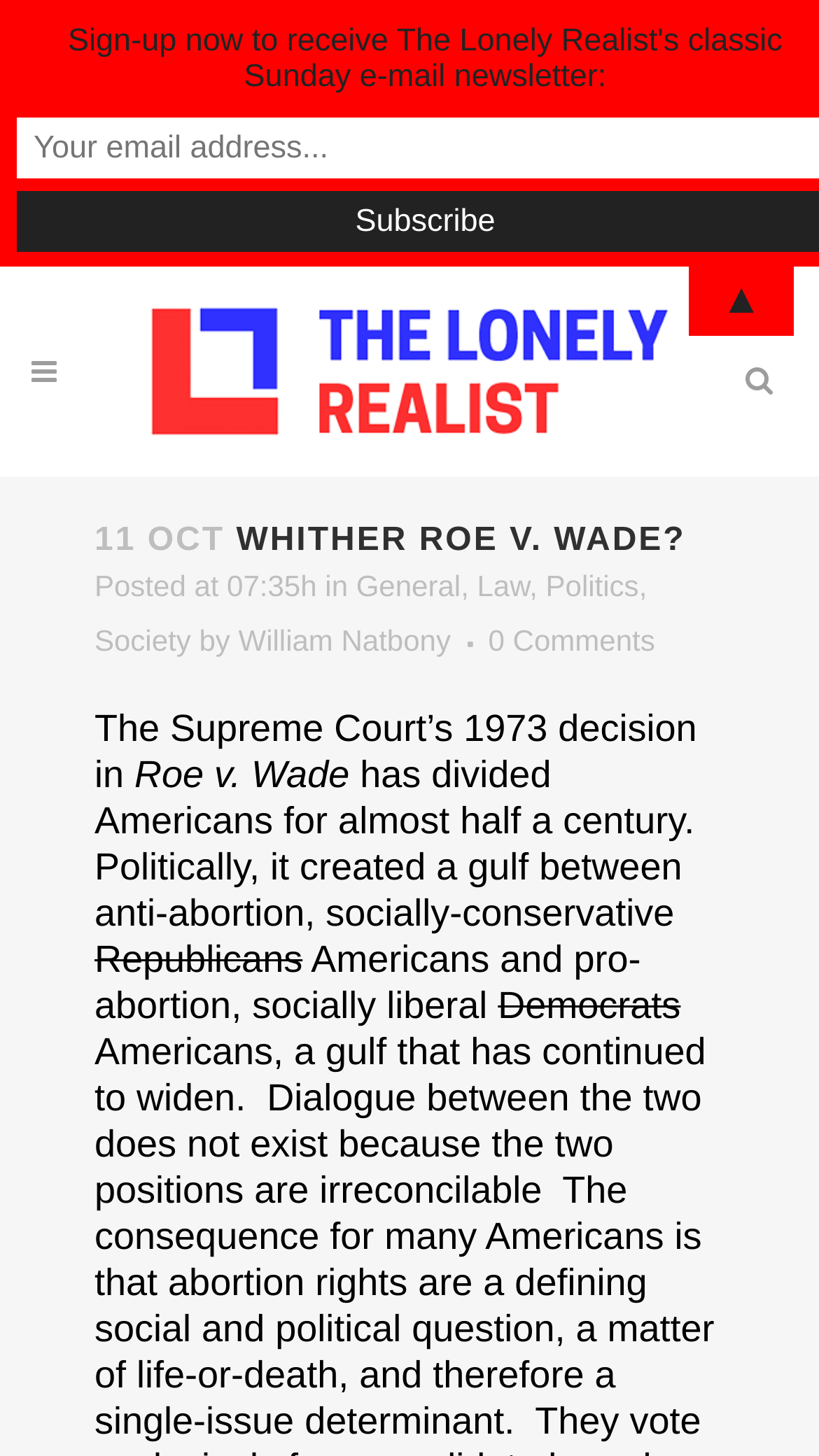Pinpoint the bounding box coordinates of the clickable area necessary to execute the following instruction: "Check the author's profile". The coordinates should be given as four float numbers between 0 and 1, namely [left, top, right, bottom].

[0.291, 0.428, 0.55, 0.451]